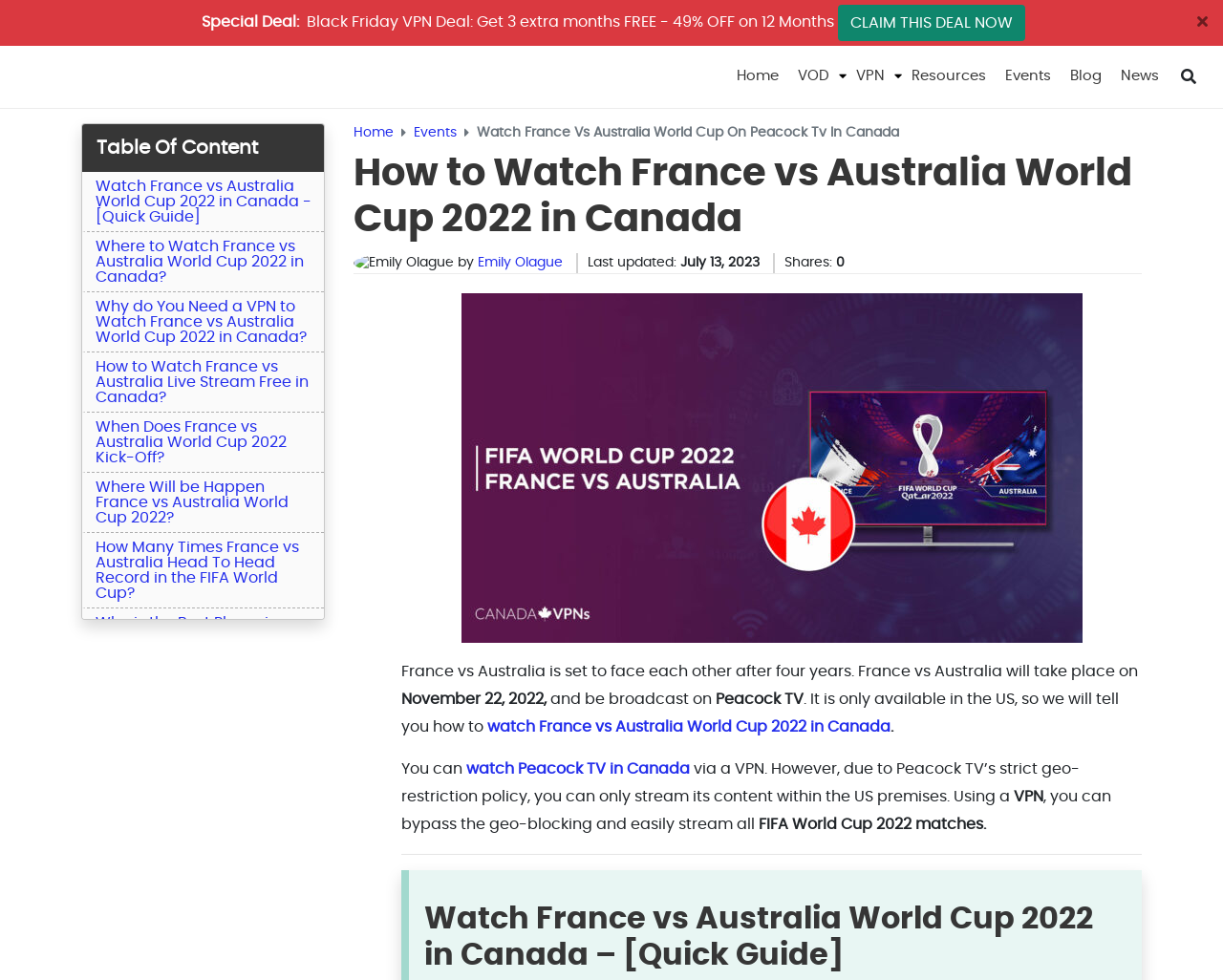Identify the bounding box coordinates for the element you need to click to achieve the following task: "Click on the 'Facebook' share link". The coordinates must be four float values ranging from 0 to 1, formatted as [left, top, right, bottom].

[0.289, 0.299, 0.32, 0.338]